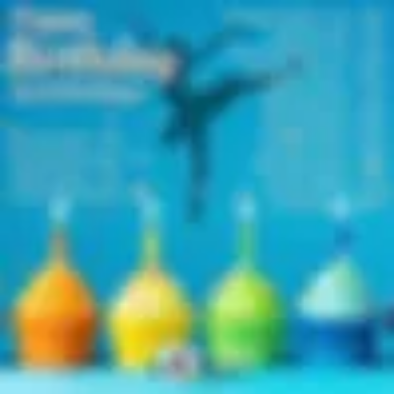Explain the contents of the image with as much detail as possible.

The image showcases a vibrant and festive birthday celebration theme, featuring four colorful birthday party hats in bright orange, yellow, green, and blue arranged neatly at the forefront. In the background, a silhouette of a dancer striking a joyful pose adds a dynamic touch, symbolizing the spirited atmosphere of the event. The backdrop is painted in a cheerful blue, enhancing the overall playful vibe, while text reading "Happy Birthday" is prominently displayed, setting the celebratory tone. This image likely promotes an upcoming birthday event, emphasizing fun and merriment, perfect for a joyful gathering.